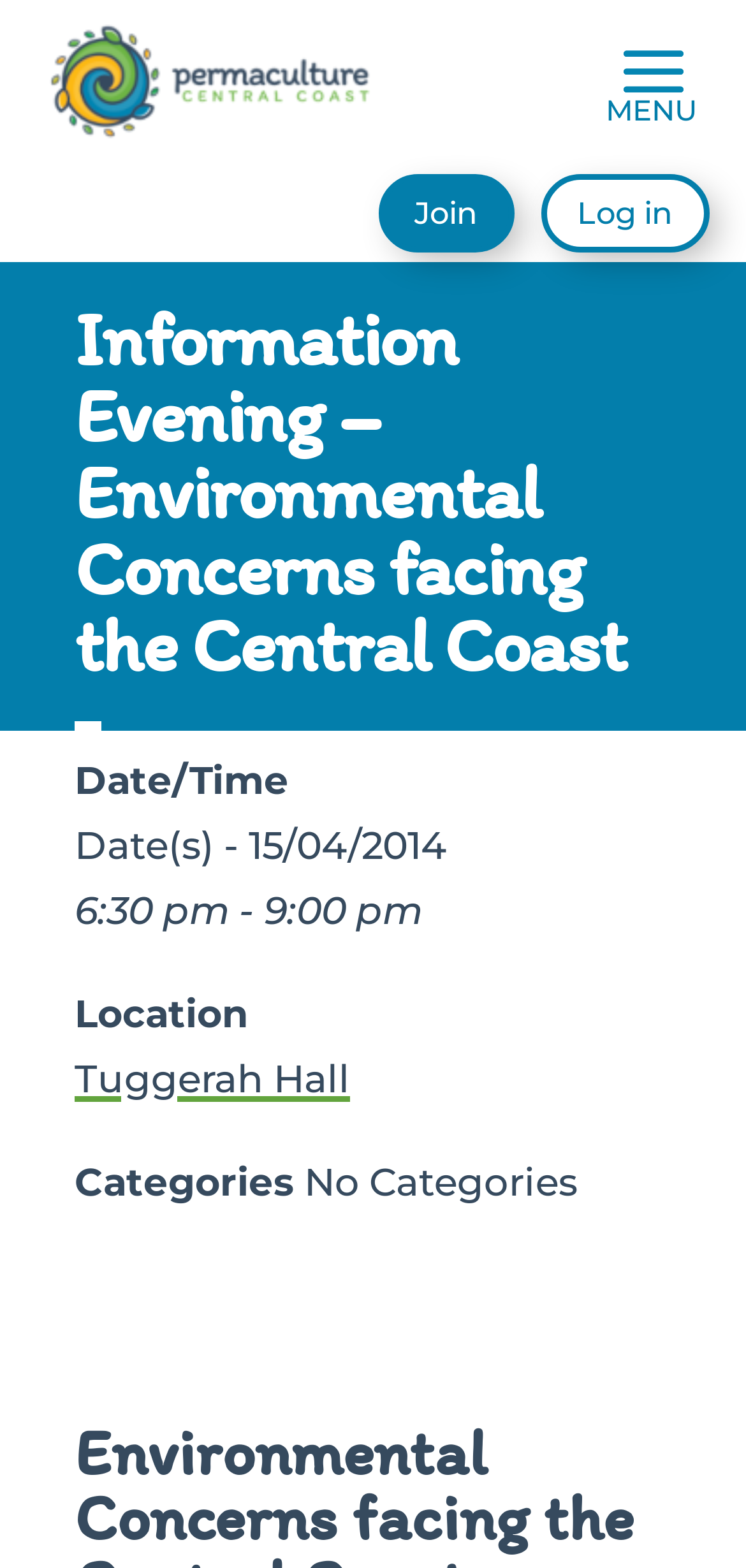Extract the main heading from the webpage content.

Information Evening – Environmental Concerns facing the Central Coast